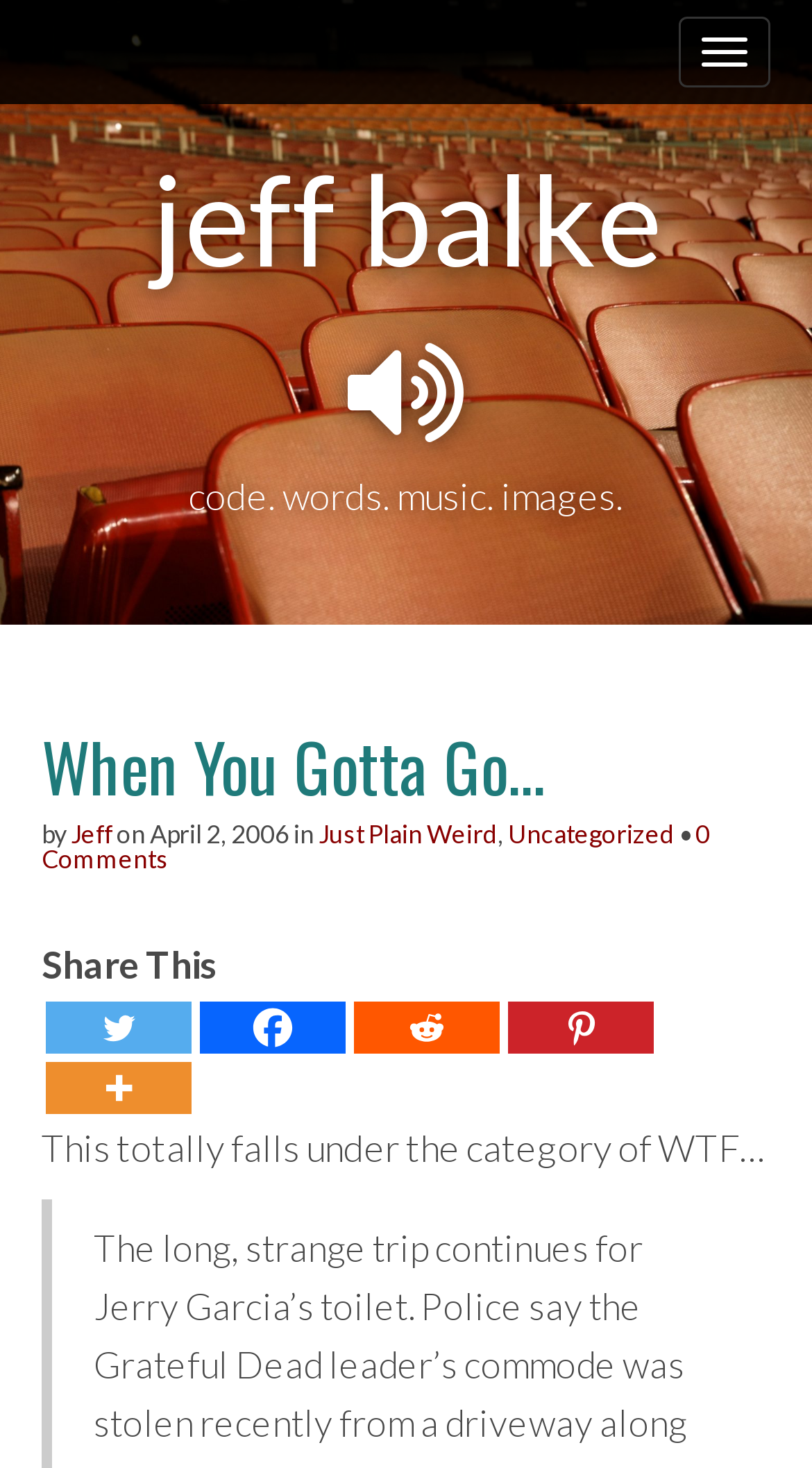What is the number of comments on the article?
Examine the image and give a concise answer in one word or a short phrase.

0